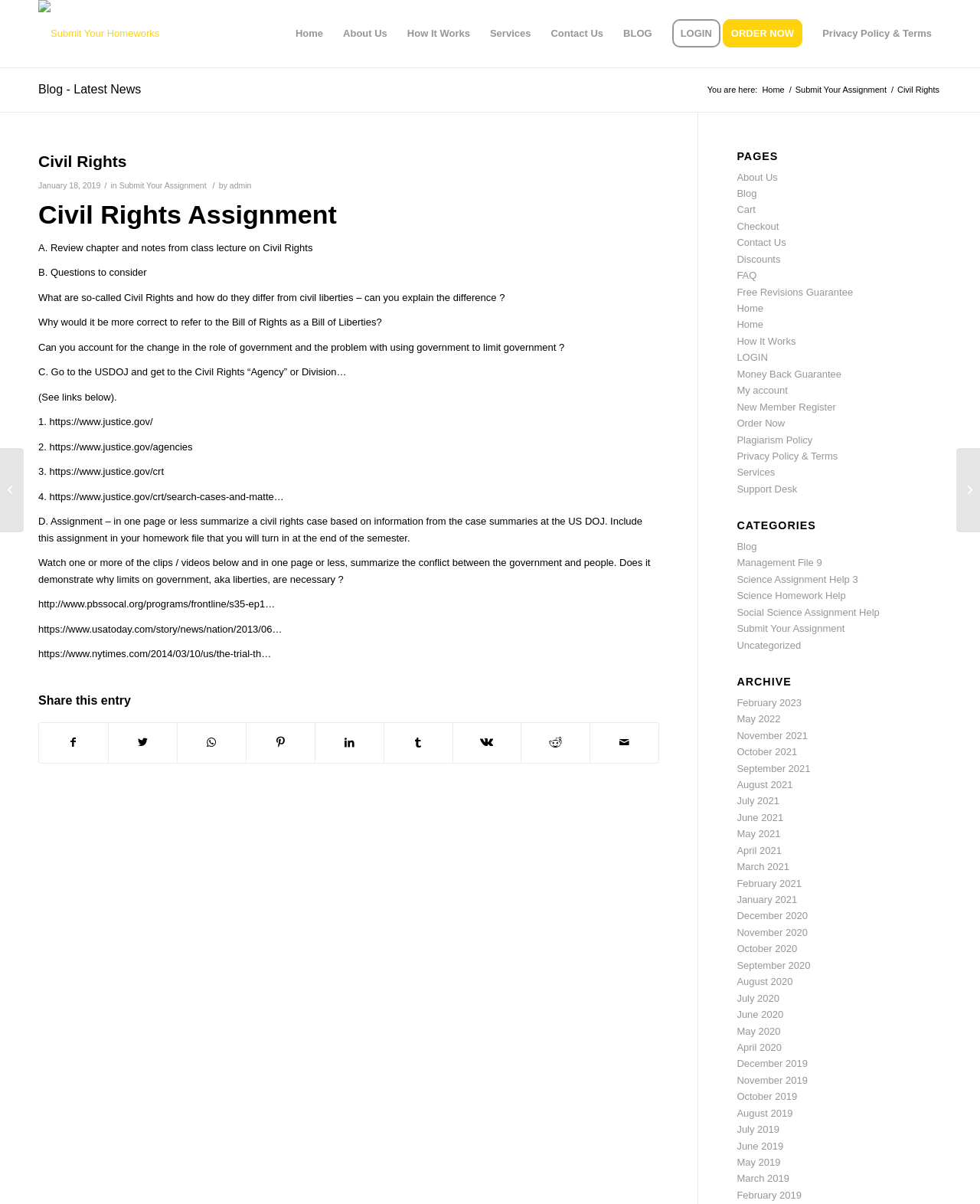Using the details in the image, give a detailed response to the question below:
What is the name of the assignment?

I found the answer by looking at the heading 'Civil Rights Assignment' inside the article element, which is a child of the main element.